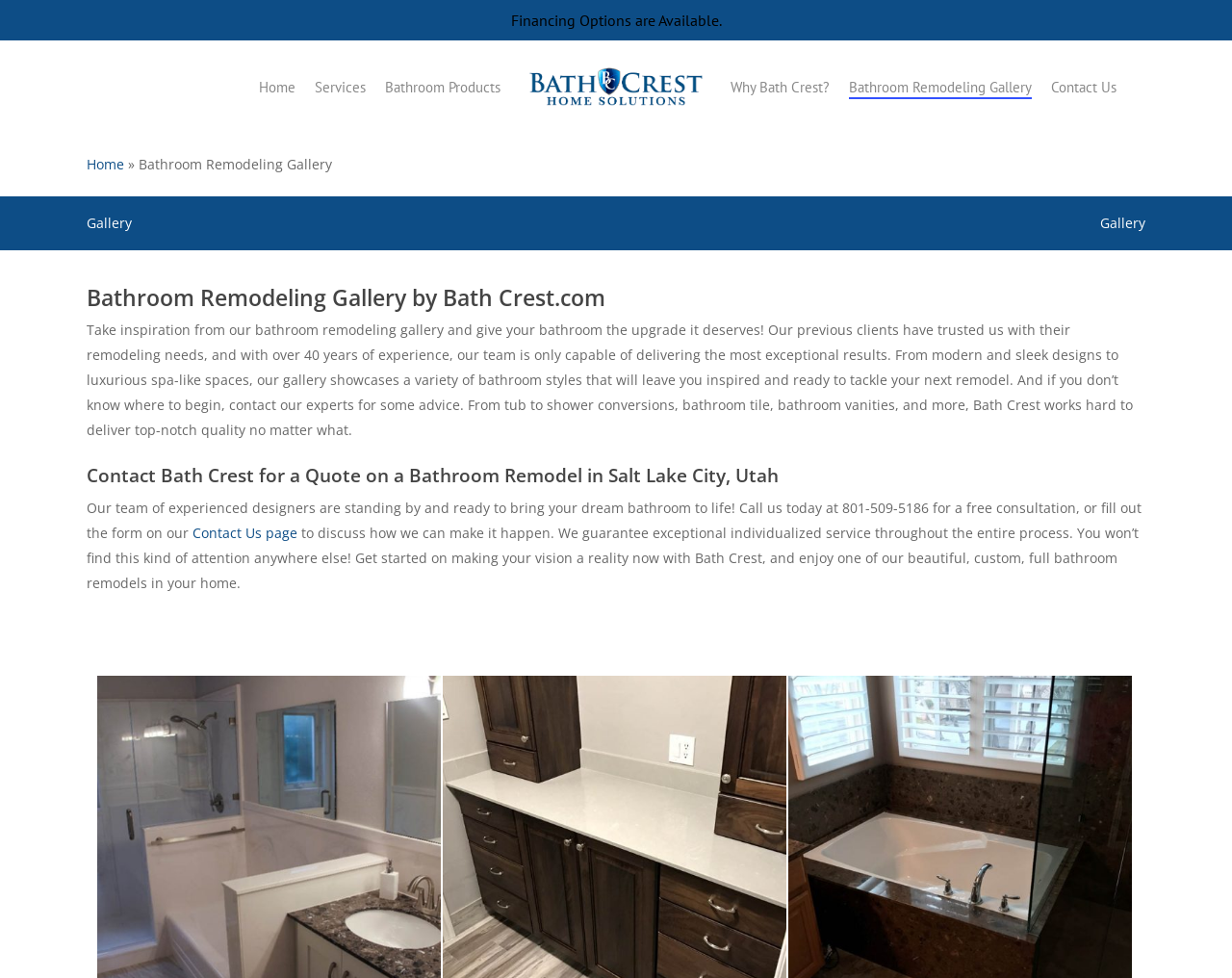Find the bounding box of the web element that fits this description: "alt="Bath Crest"".

[0.43, 0.069, 0.57, 0.108]